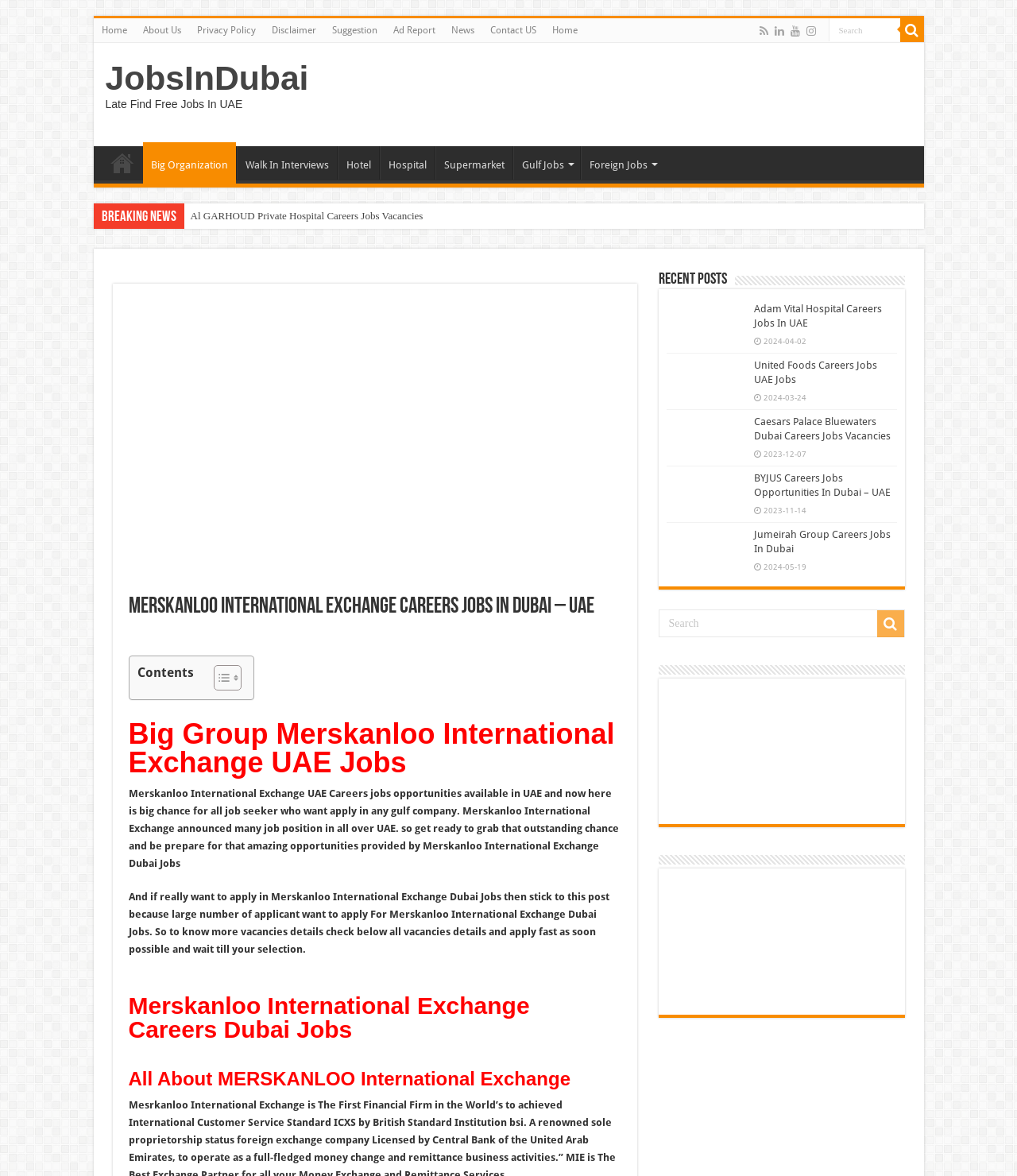Locate the bounding box coordinates of the clickable region to complete the following instruction: "Check Recent Posts."

[0.647, 0.231, 0.714, 0.245]